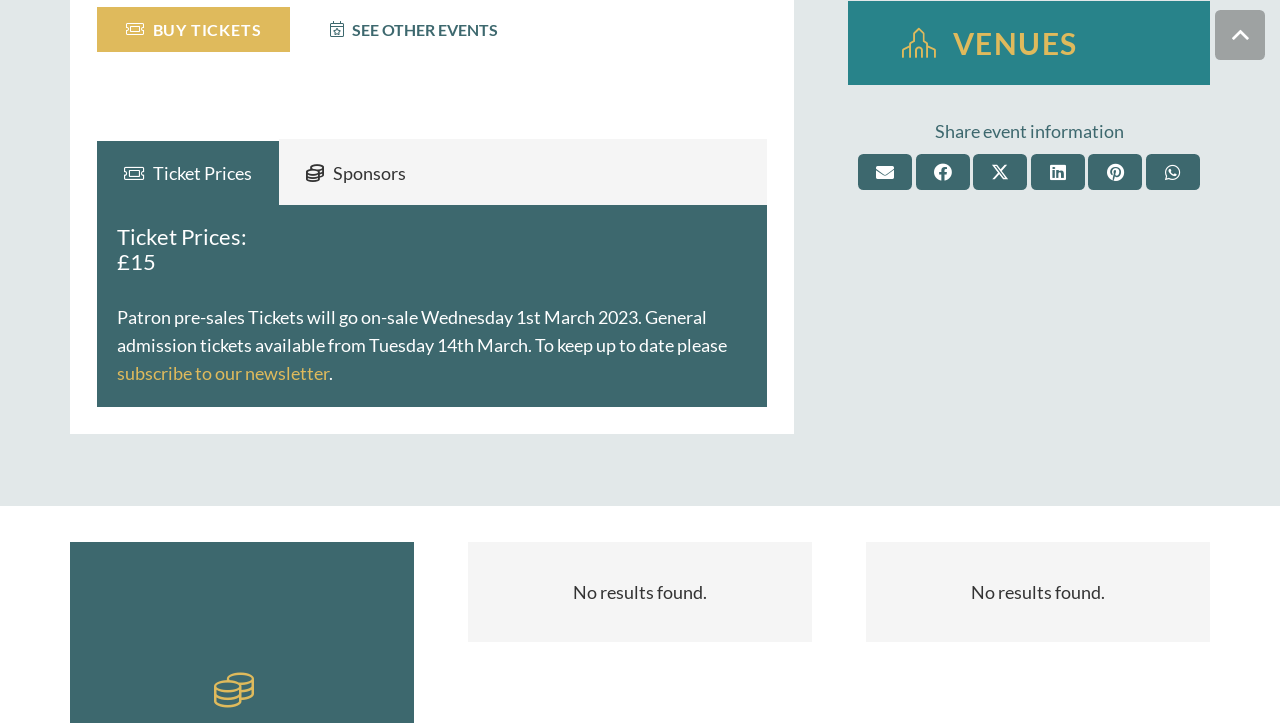Locate the bounding box coordinates of the element that should be clicked to fulfill the instruction: "Subscribe to our newsletter".

[0.091, 0.501, 0.257, 0.532]